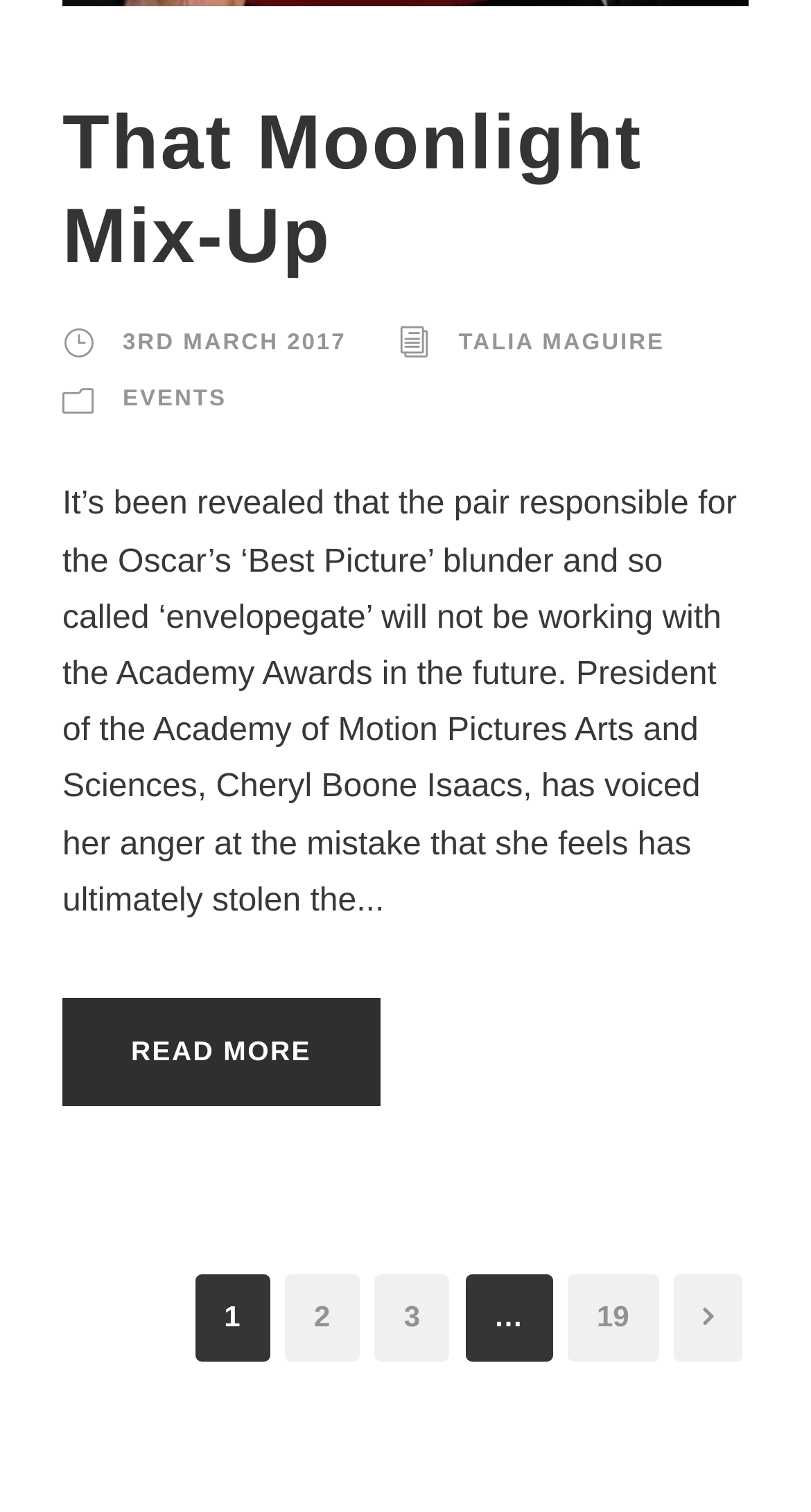Please answer the following question using a single word or phrase: 
How many pages are there in this article?

19